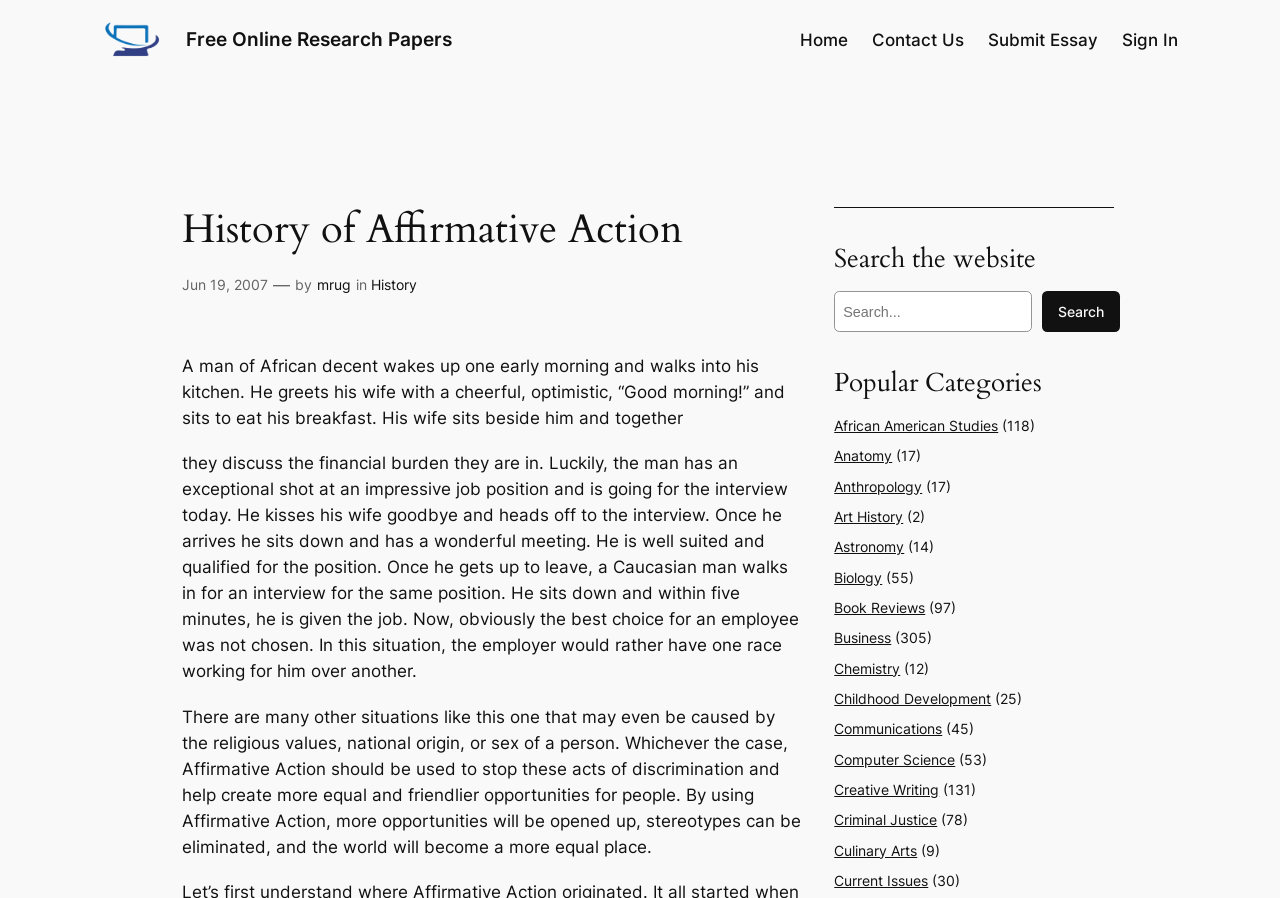Identify the bounding box coordinates of the element to click to follow this instruction: 'Click on the link 'History of Affirmative Action''. Ensure the coordinates are four float values between 0 and 1, provided as [left, top, right, bottom].

[0.142, 0.231, 0.627, 0.282]